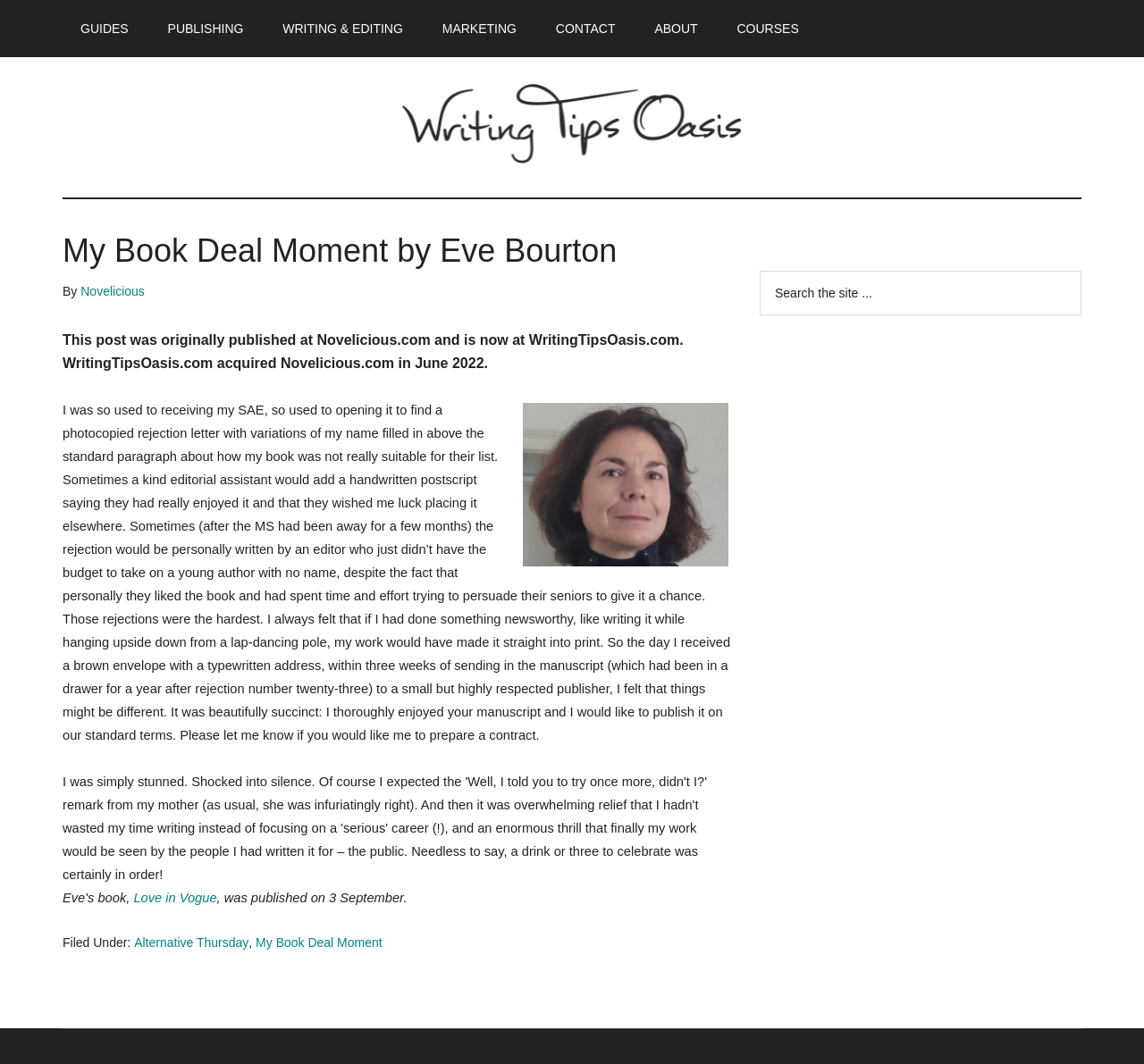What is the name of the website?
Based on the image, answer the question with a single word or brief phrase.

Writing Tips Oasis